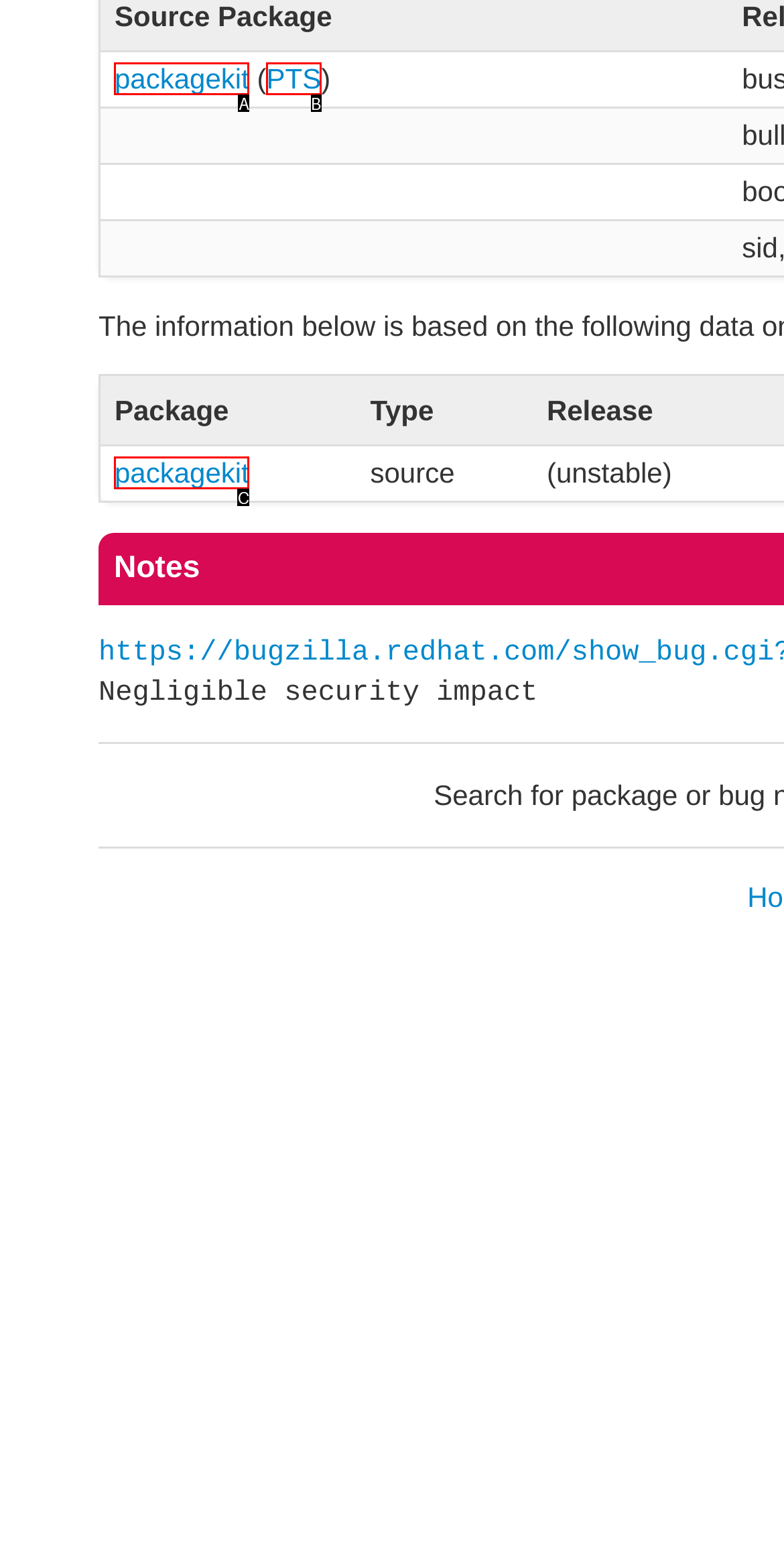Given the description: packagekit, determine the corresponding lettered UI element.
Answer with the letter of the selected option.

A